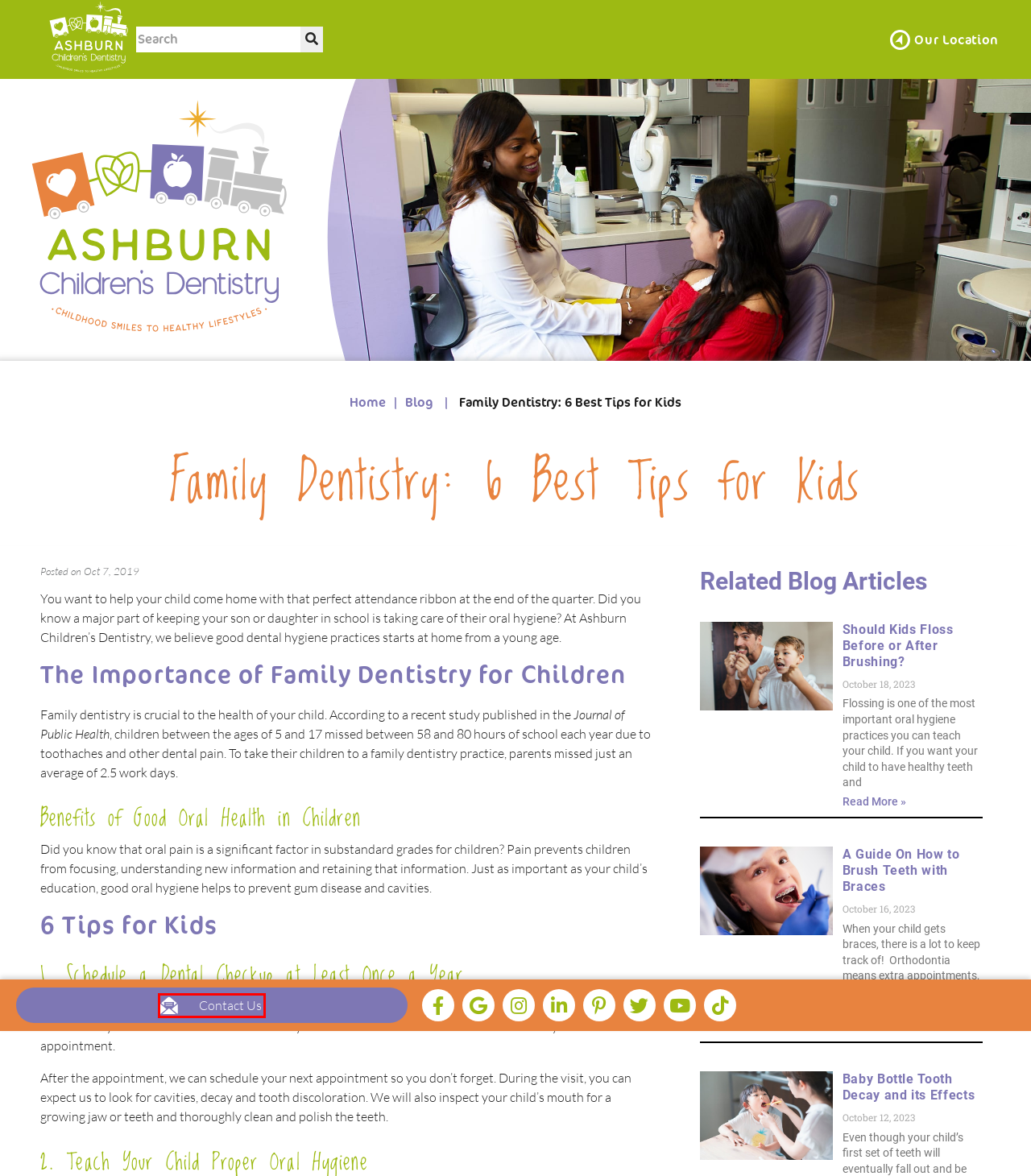Assess the screenshot of a webpage with a red bounding box and determine which webpage description most accurately matches the new page after clicking the element within the red box. Here are the options:
A. Ashburn Children’s Dentistry | Pediatric Dentists in Virginia
B. Contact Pediatric Dentistry in Ashburn, Northern Virginia
C. Floss Before or After Brushing? When to Do It - Ashburn Dentistry
D. Baby Bottle Tooth Decay And Its Effects - Ashburn Dentistry
E. A Guide on How to Brush Teeth With Braces - Ashburn Dentistry
F. Pediatric Dentistry Blog – Ashburn Children’s Dentistry in VA
G. Sitemap for Easy Navigation - Ashburn Dentistry
H. What Oral Pediatric Drug Is Used For Sedation Dentistry?

B